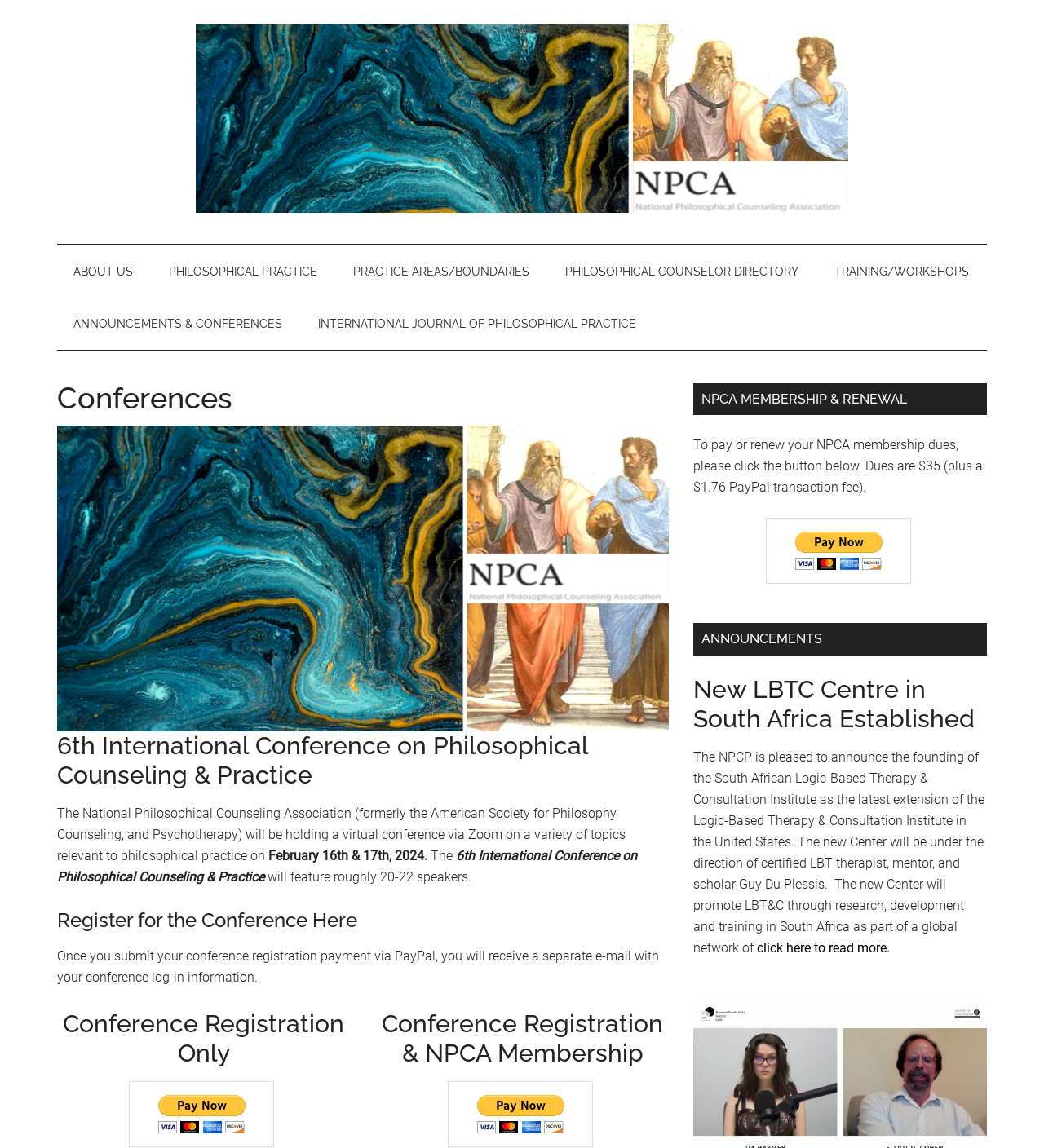Locate the bounding box coordinates of the clickable element to fulfill the following instruction: "Read more about the new LBTC Centre in South Africa". Provide the coordinates as four float numbers between 0 and 1 in the format [left, top, right, bottom].

[0.725, 0.819, 0.852, 0.832]